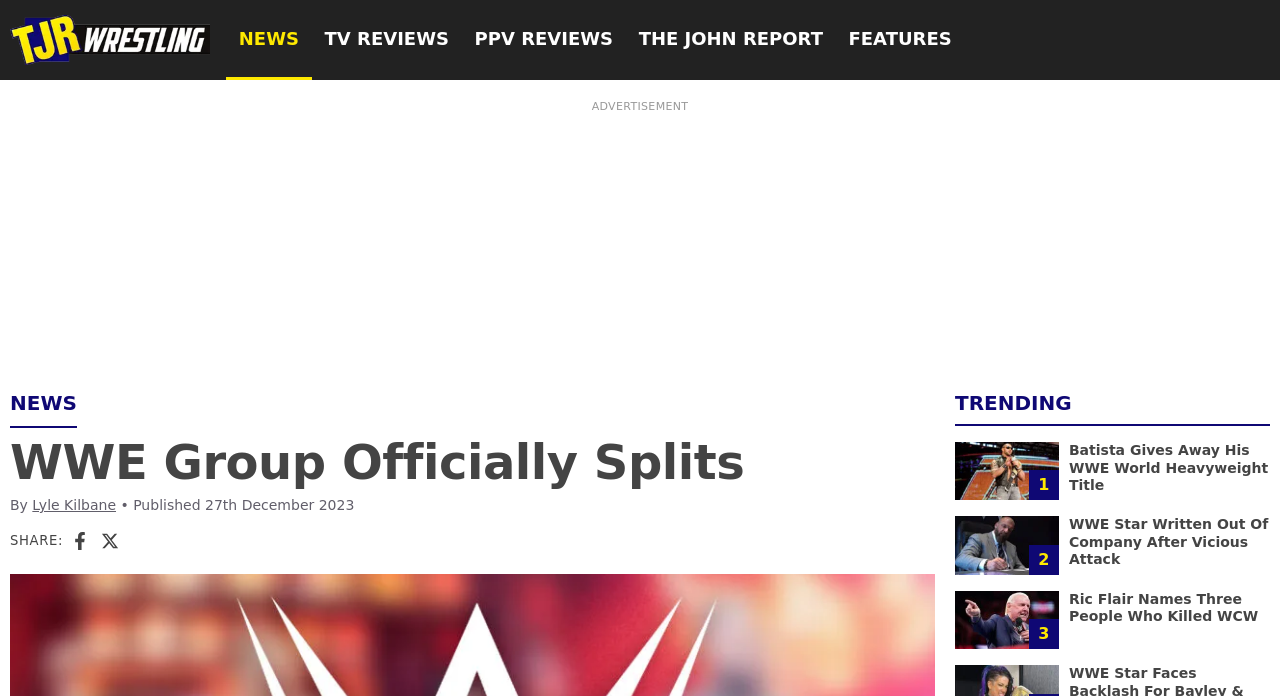Can you specify the bounding box coordinates of the area that needs to be clicked to fulfill the following instruction: "Share on Facebook"?

[0.056, 0.762, 0.07, 0.789]